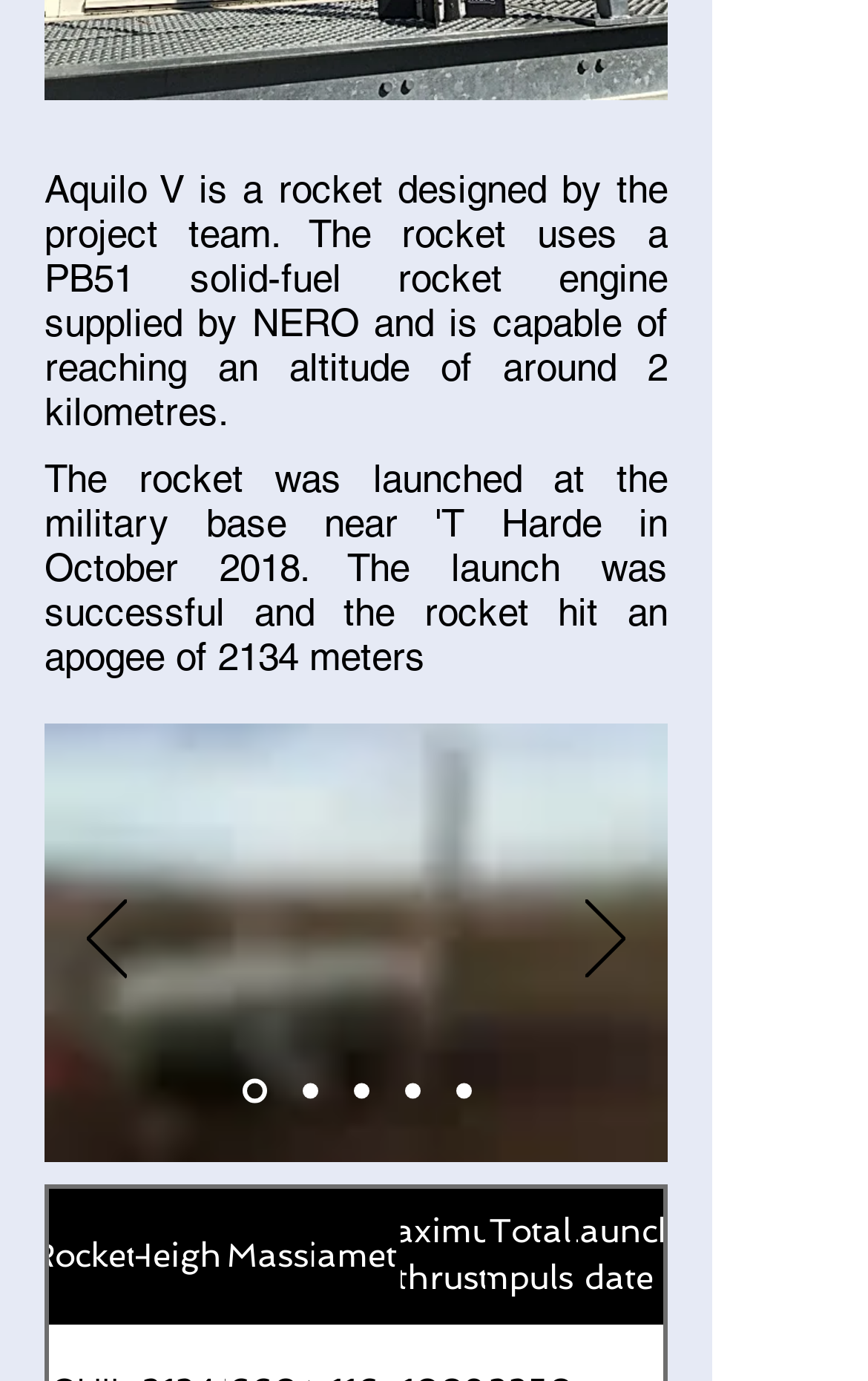Identify the bounding box for the UI element described as: "aria-label="Previous"". Ensure the coordinates are four float numbers between 0 and 1, formatted as [left, top, right, bottom].

[0.1, 0.652, 0.146, 0.713]